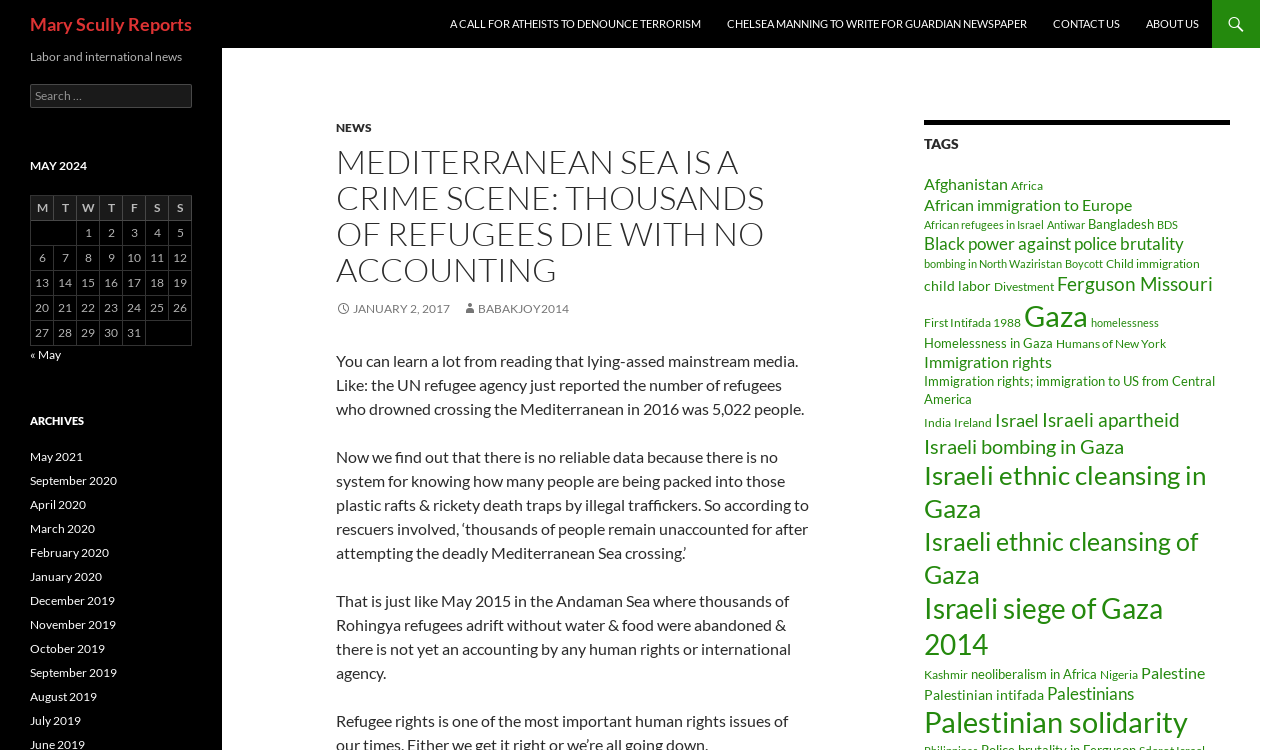Based on the description "African refugees in Israel", find the bounding box of the specified UI element.

[0.722, 0.29, 0.816, 0.308]